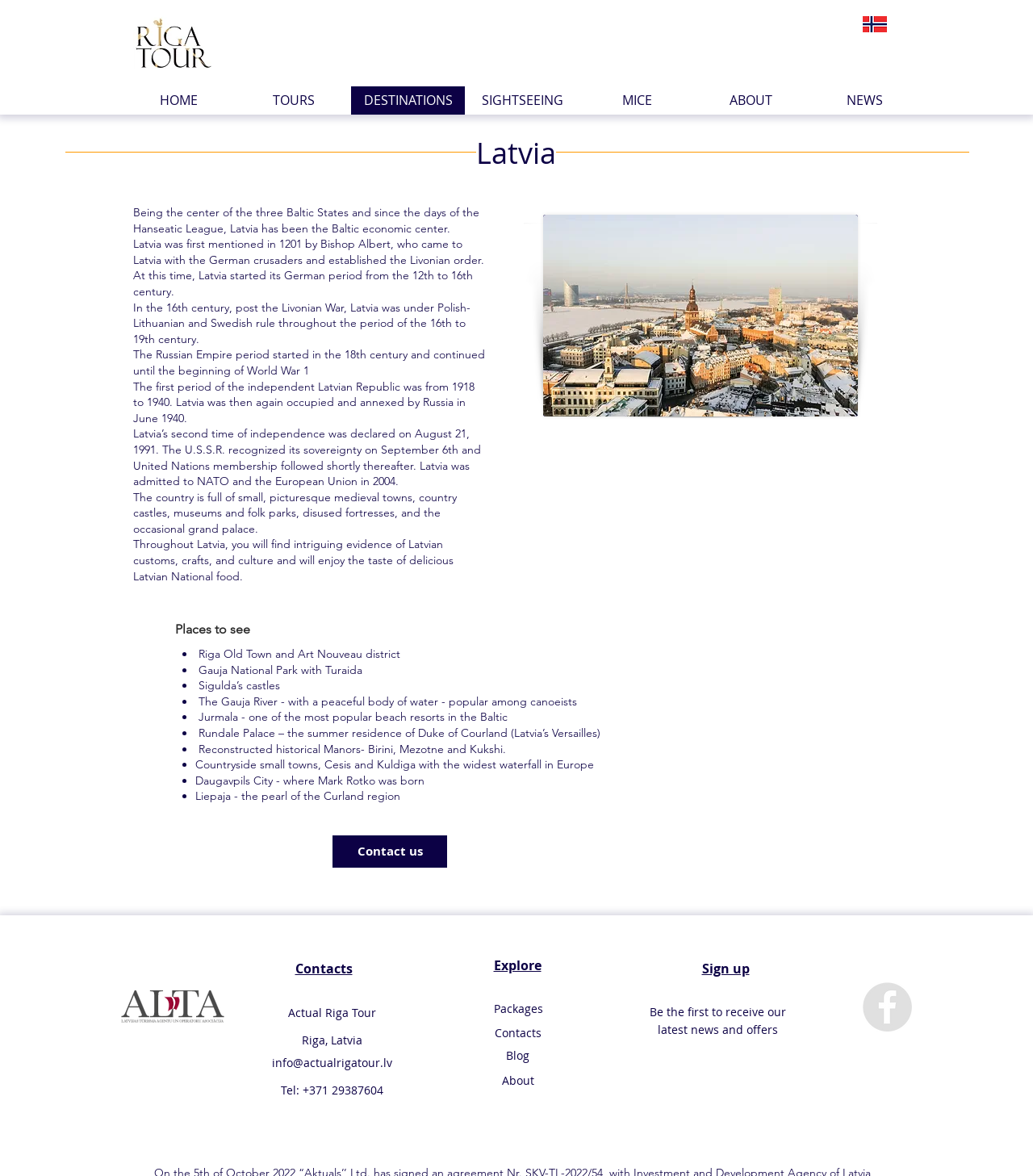Respond with a single word or phrase for the following question: 
What is the name of the palace mentioned?

Rundale Palace